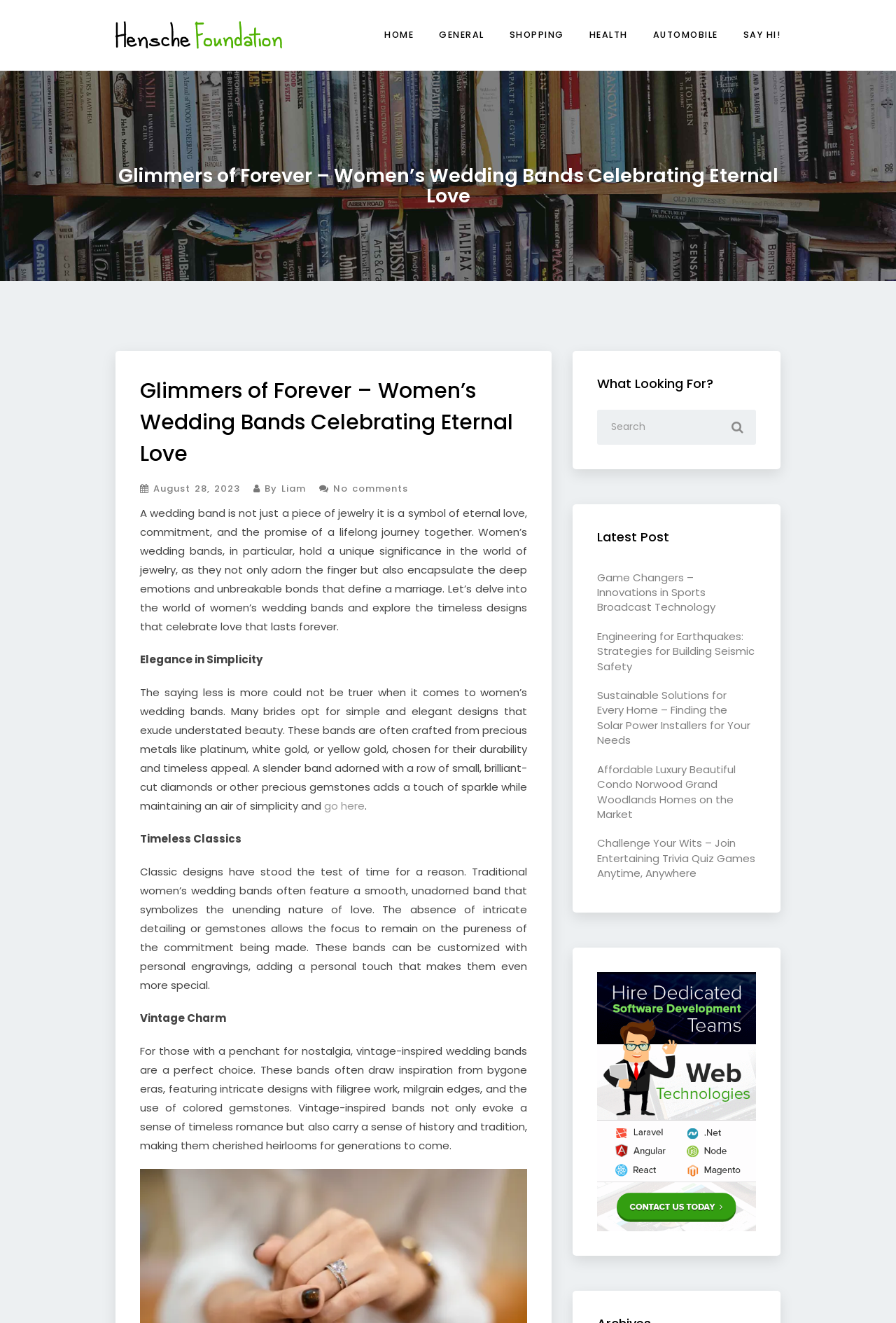Please provide a comprehensive response to the question based on the details in the image: What is the author of the article?

The author's name is mentioned below the main heading, and it is 'Liam', as indicated by the StaticText element.